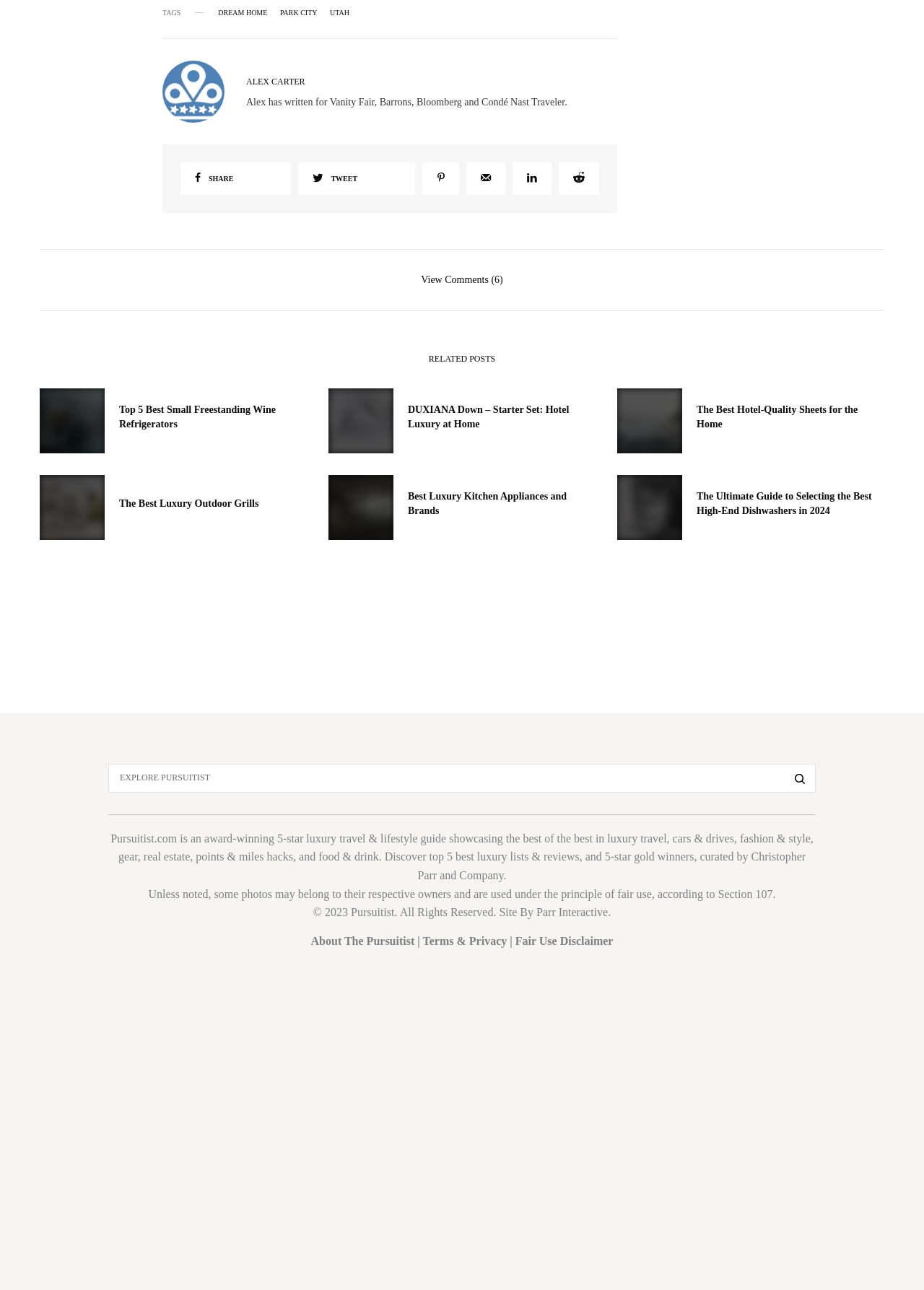Locate the bounding box coordinates of the element you need to click to accomplish the task described by this instruction: "Click on the 'Top 5 Best Small Freestanding Wine Refrigerators' link".

[0.043, 0.301, 0.113, 0.351]